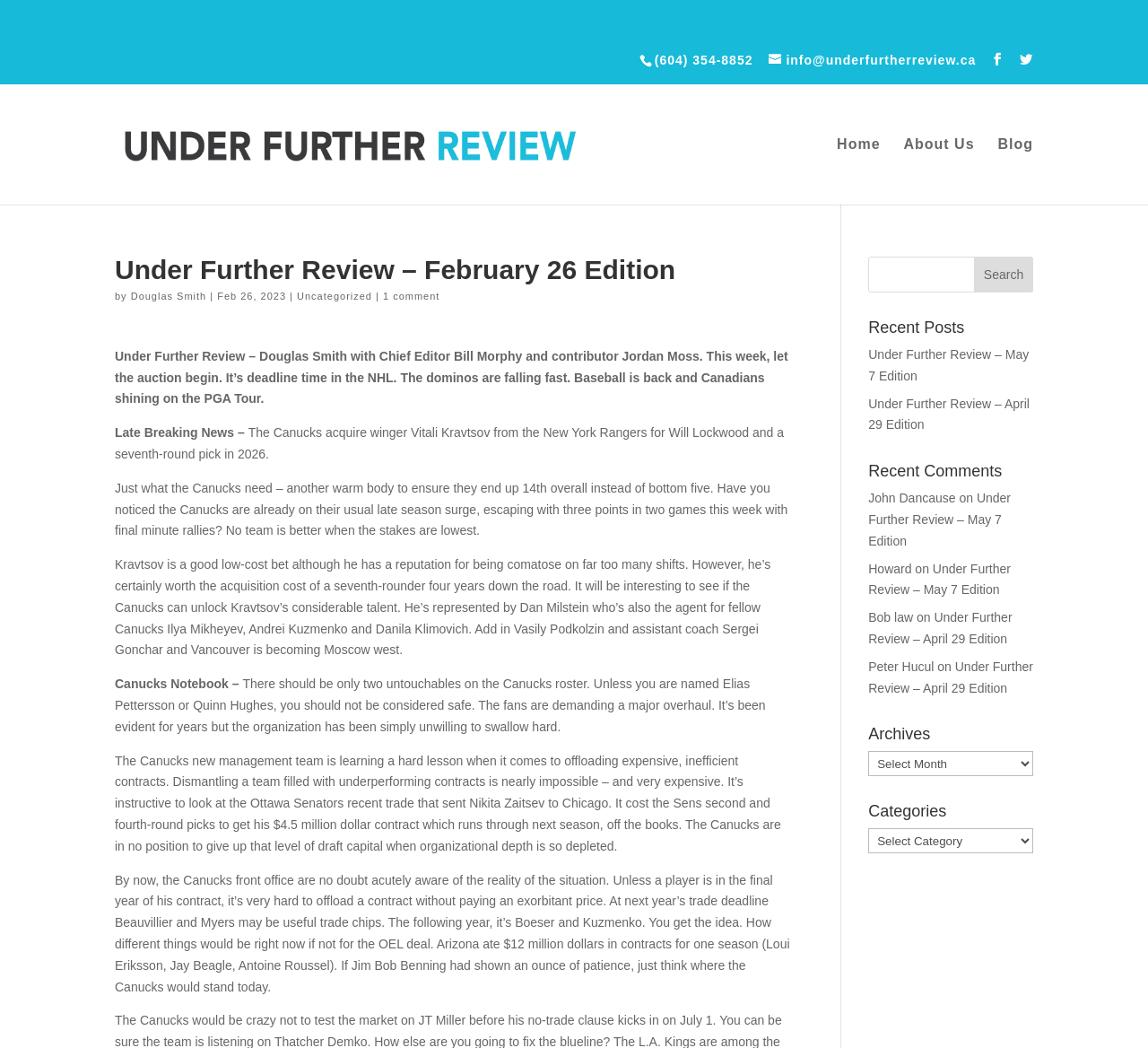Specify the bounding box coordinates for the region that must be clicked to perform the given instruction: "read the recent post Under Further Review – May 7 Edition".

[0.756, 0.331, 0.896, 0.365]